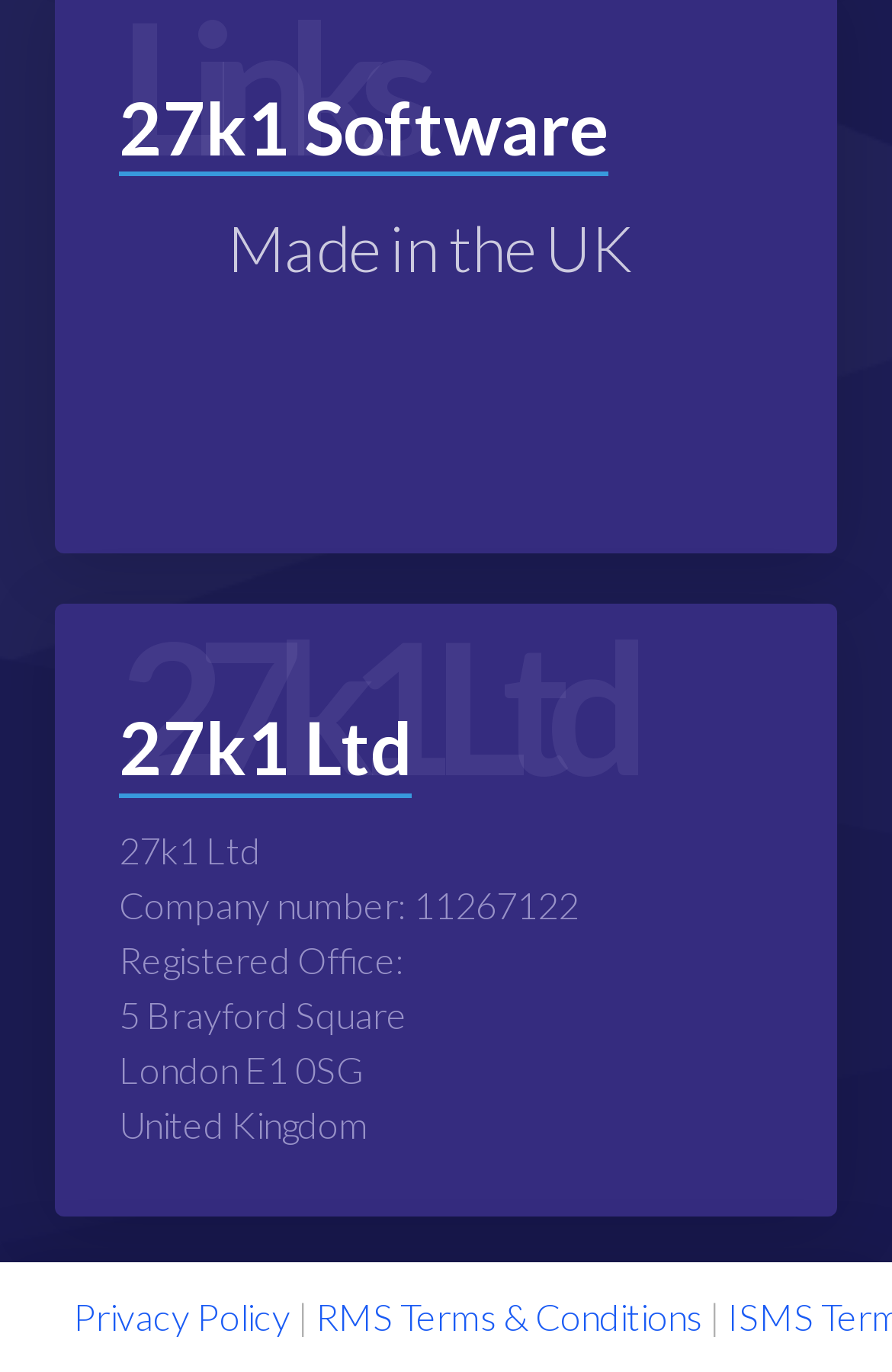Respond with a single word or phrase to the following question: What are the two links at the bottom of the page?

Privacy Policy and RMS Terms & Conditions